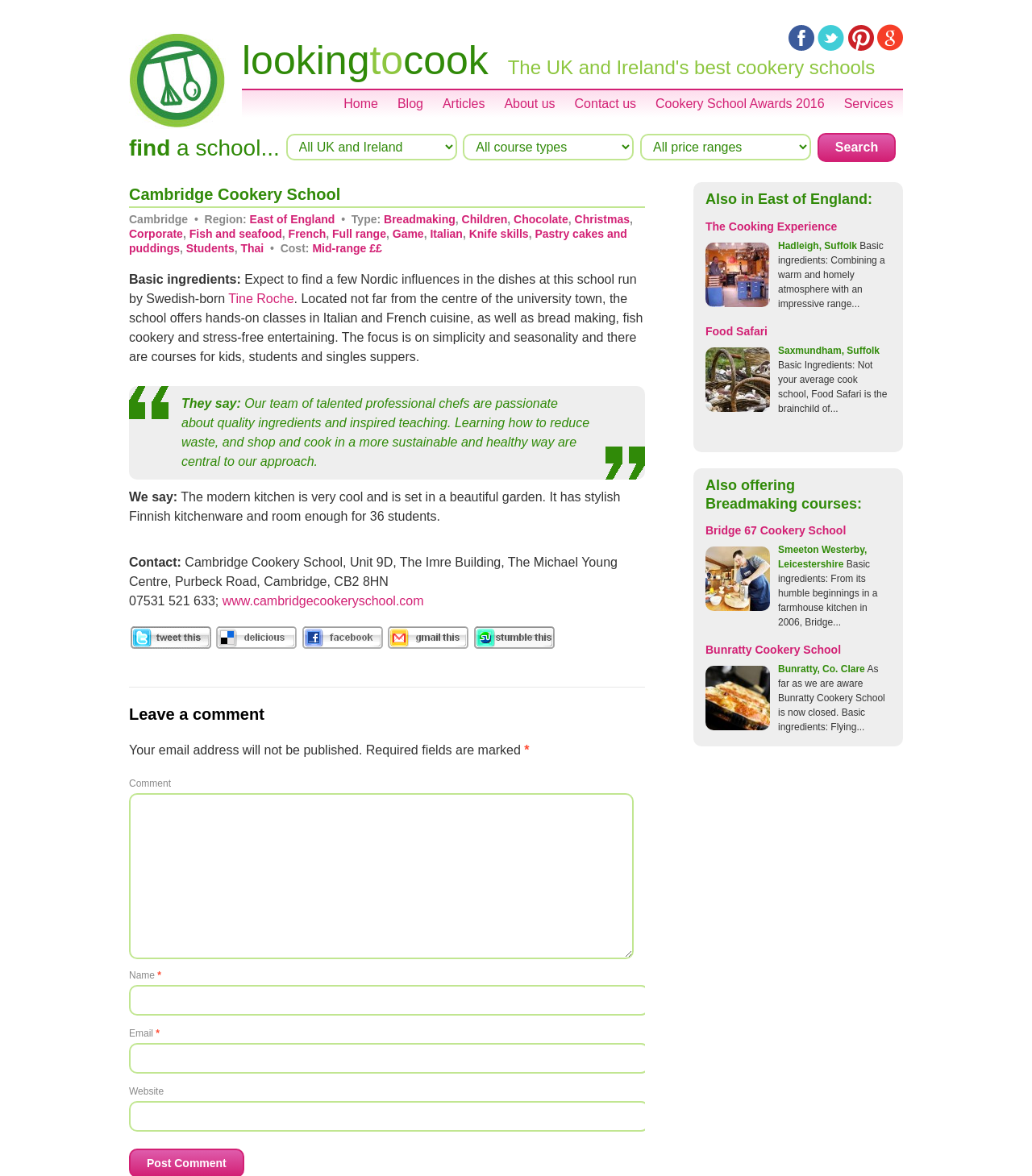What is the focus of Cambridge Cookery School's approach?
Please ensure your answer to the question is detailed and covers all necessary aspects.

I found this information by reading the text on the webpage, which mentions that the focus of the school's approach is on simplicity and seasonality, as well as reducing waste and shopping and cooking in a more sustainable and healthy way.